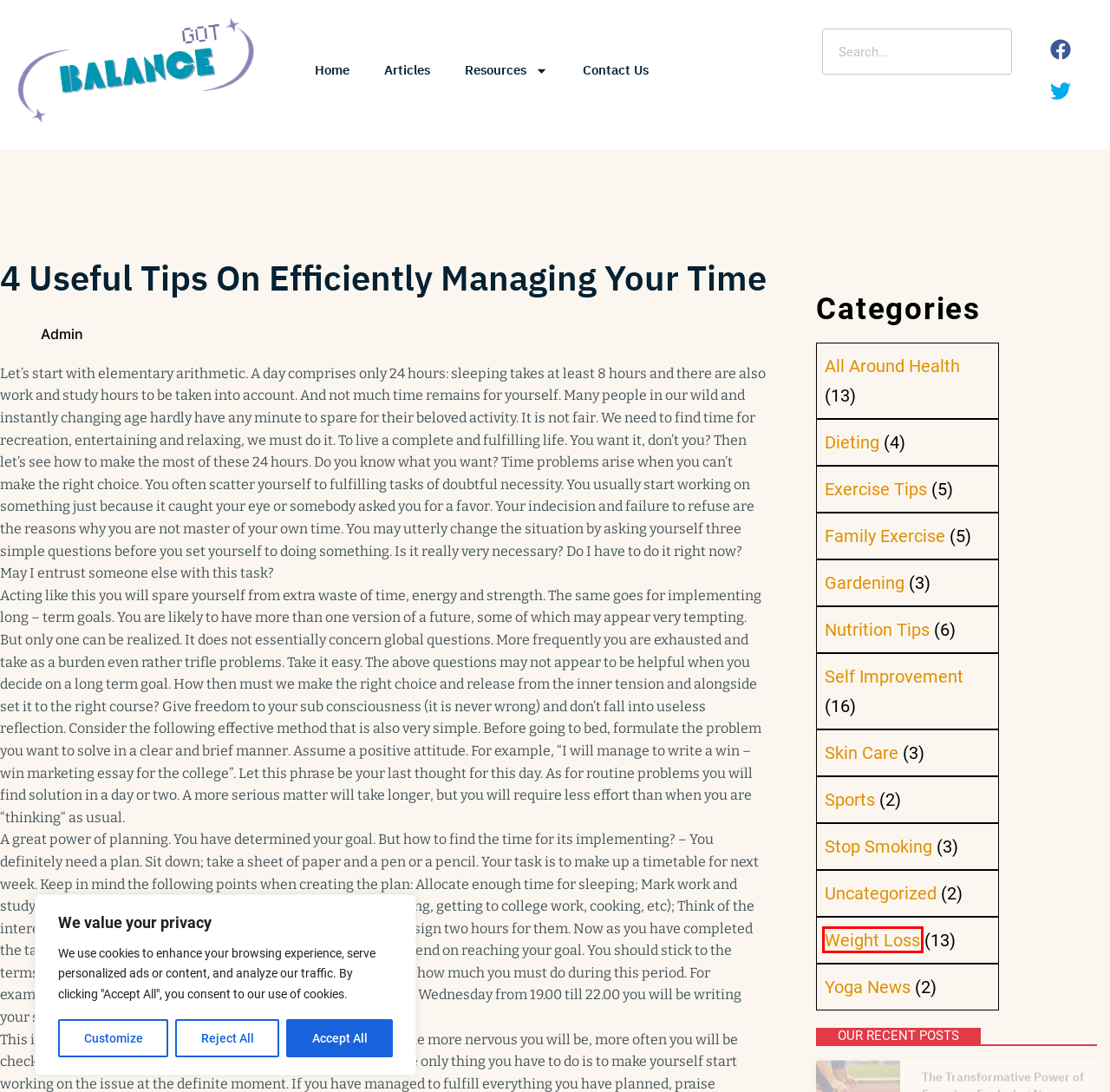Take a look at the provided webpage screenshot featuring a red bounding box around an element. Select the most appropriate webpage description for the page that loads after clicking on the element inside the red bounding box. Here are the candidates:
A. Yoga News - Got Balance Health Related Resources
B. Sports - Got Balance Health Related Resources
C. Exercise Tips - Got Balance Health Related Resources
D. Self Improvement - Got Balance Health Related Resources
E. Contact Us - Got Balance Health Related Resources
F. Nutrition Tips - Got Balance Health Related Resources
G. Weight Loss - Got Balance Health Related Resources
H. Resources - Got Balance Health Related Resources

G